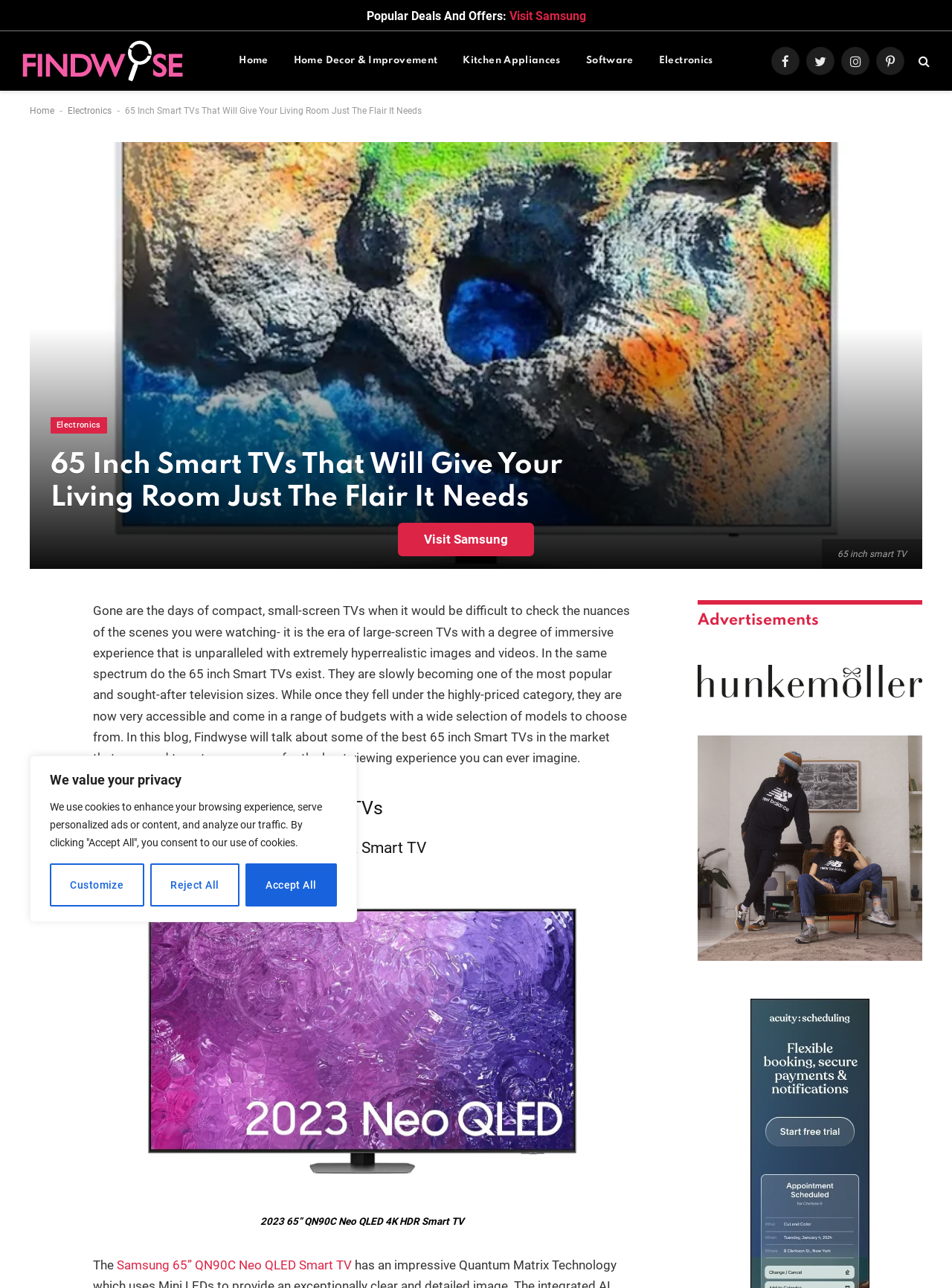Identify the bounding box coordinates for the element you need to click to achieve the following task: "Get help from Help Center". Provide the bounding box coordinates as four float numbers between 0 and 1, in the form [left, top, right, bottom].

None